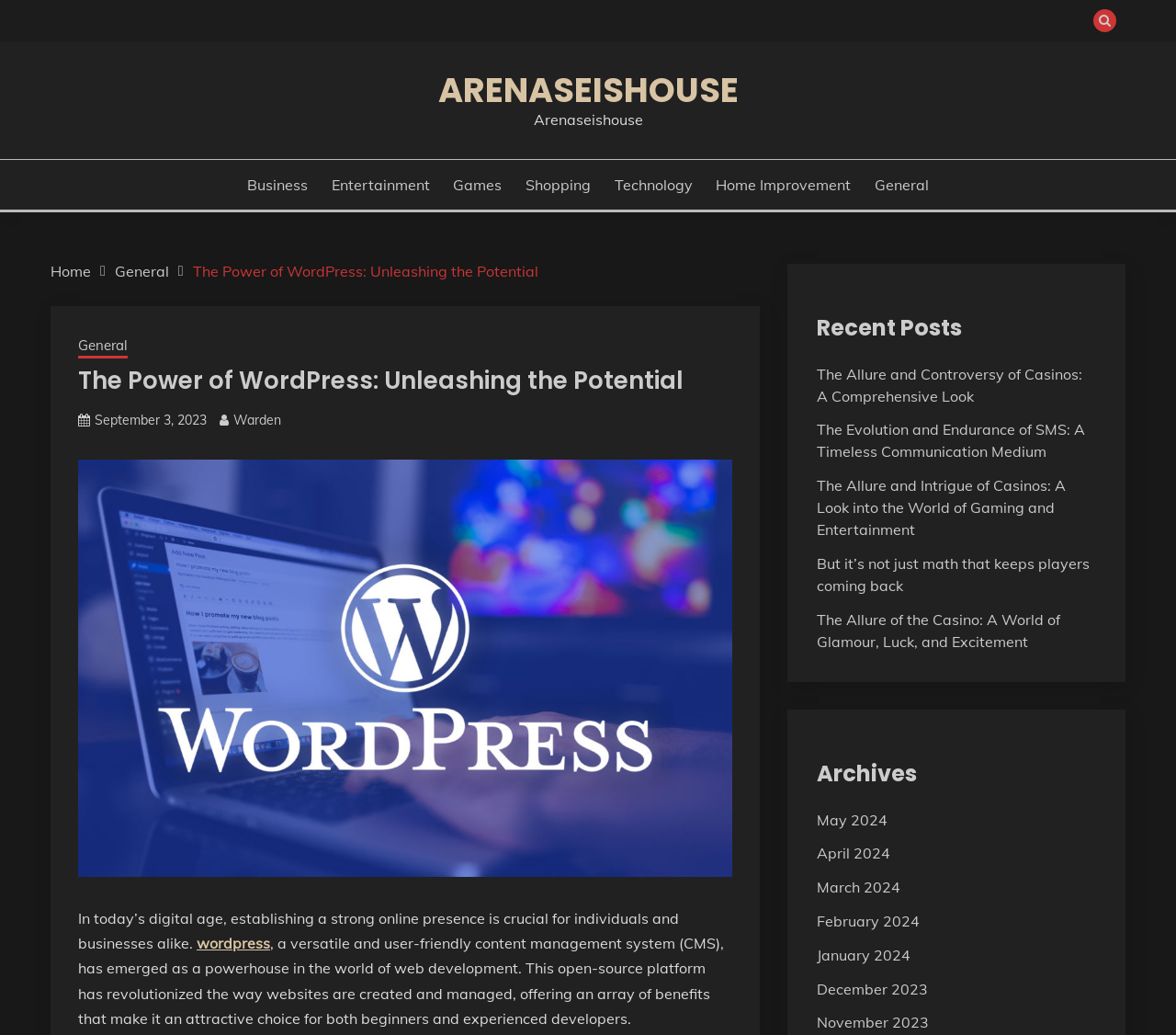Identify the bounding box coordinates of the part that should be clicked to carry out this instruction: "Click on the 'wordpress' link".

[0.167, 0.902, 0.23, 0.92]